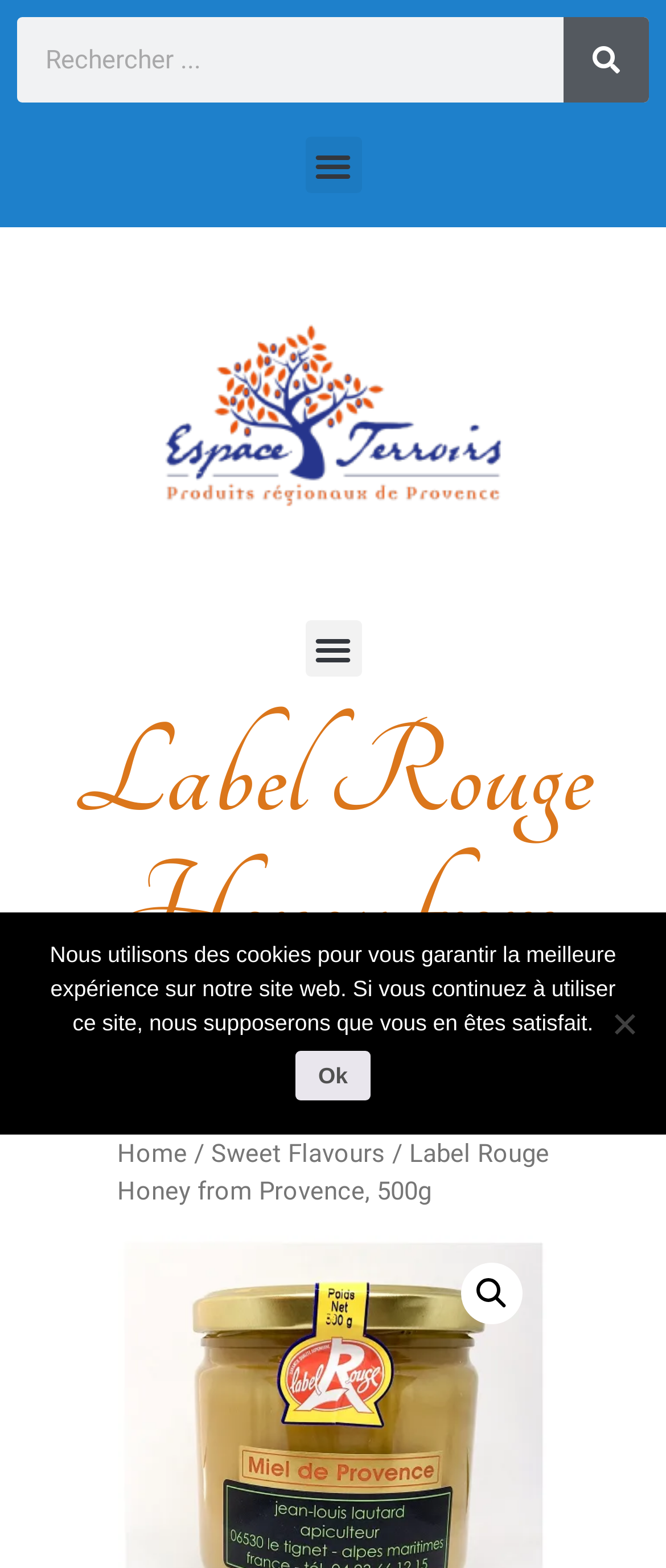What is the weight of the honey product?
Look at the image and respond with a one-word or short-phrase answer.

500g